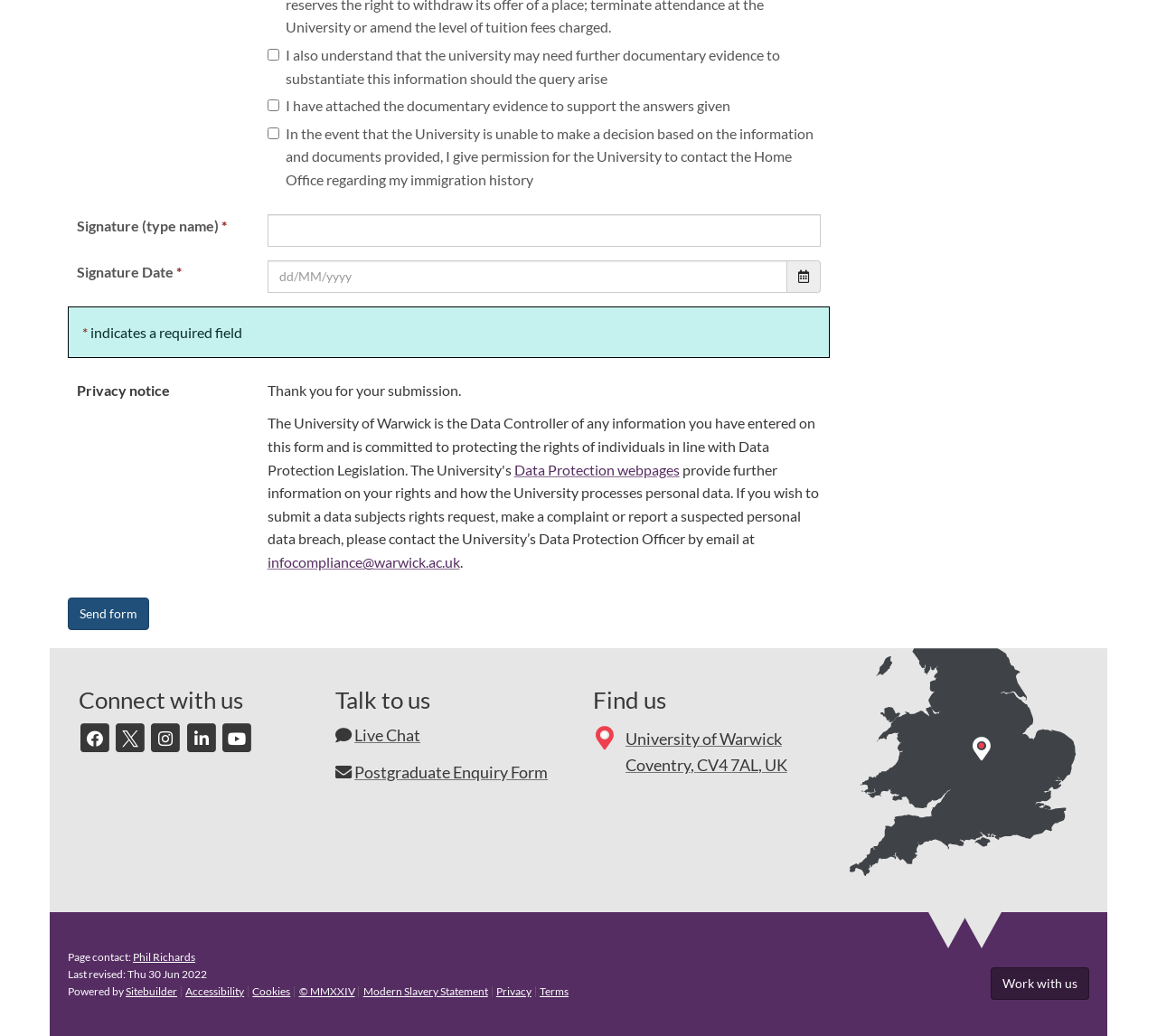Carefully examine the image and provide an in-depth answer to the question: What is the function of the 'Click or press the Enter key or the spacebar to open the calendar' button?

The button is located next to a textbox labeled 'Signature Date' and has a description that indicates it can be used to open a calendar. This suggests that the function of the button is to allow the user to select a date from a calendar popup, rather than typing it manually.